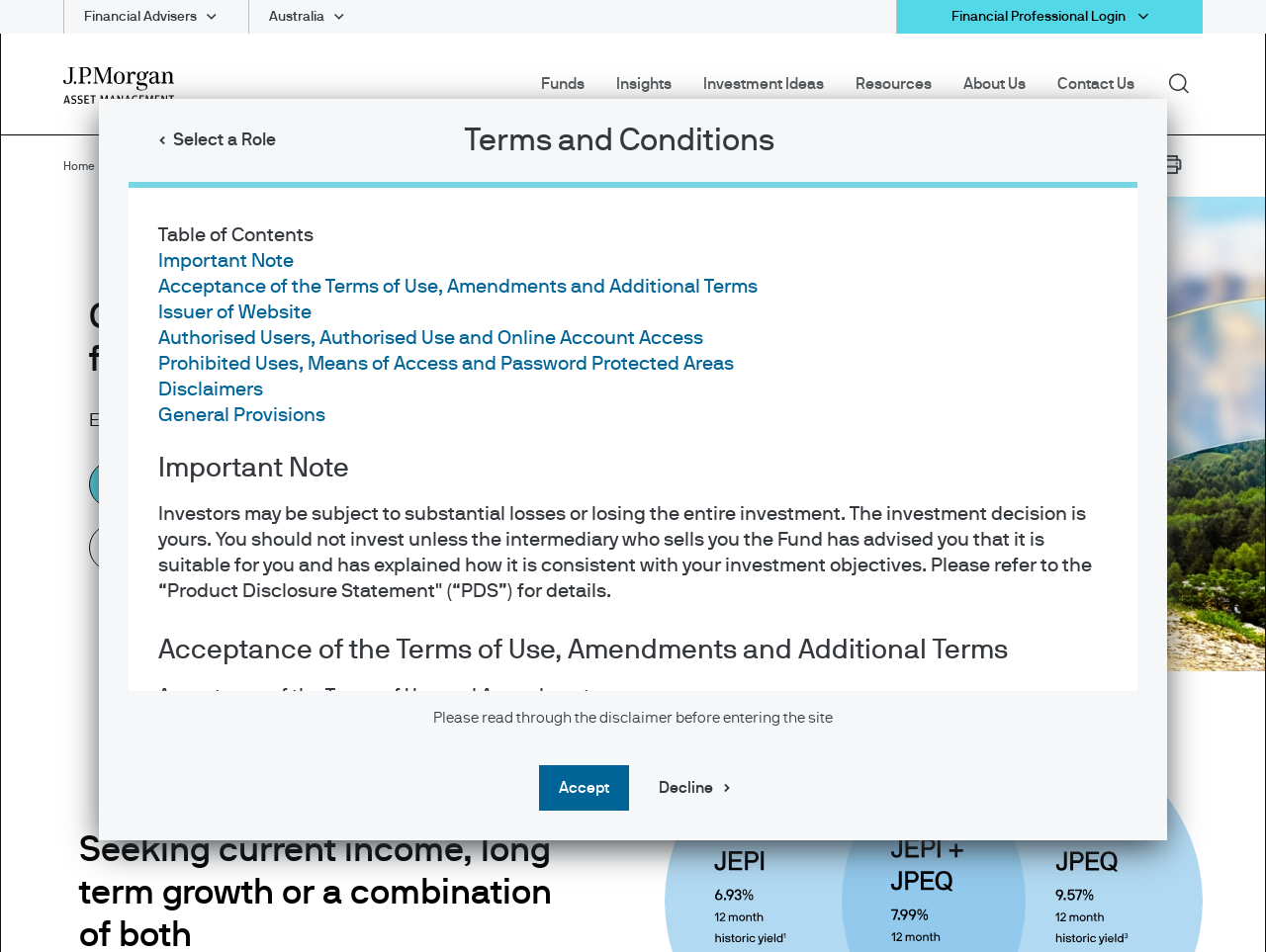Identify and generate the primary title of the webpage.

Capturing active income opportunities from the ground up